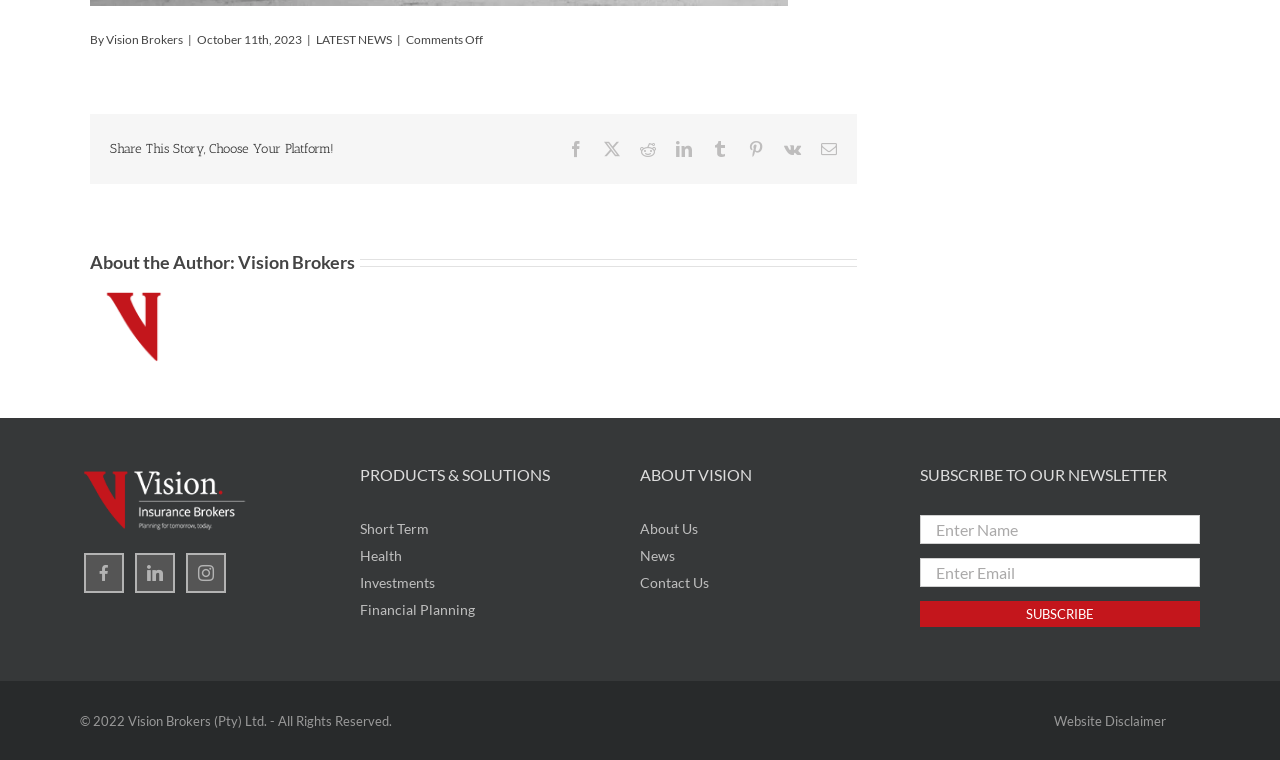Locate the bounding box coordinates of the element's region that should be clicked to carry out the following instruction: "Share this story on Facebook". The coordinates need to be four float numbers between 0 and 1, i.e., [left, top, right, bottom].

[0.444, 0.185, 0.456, 0.206]